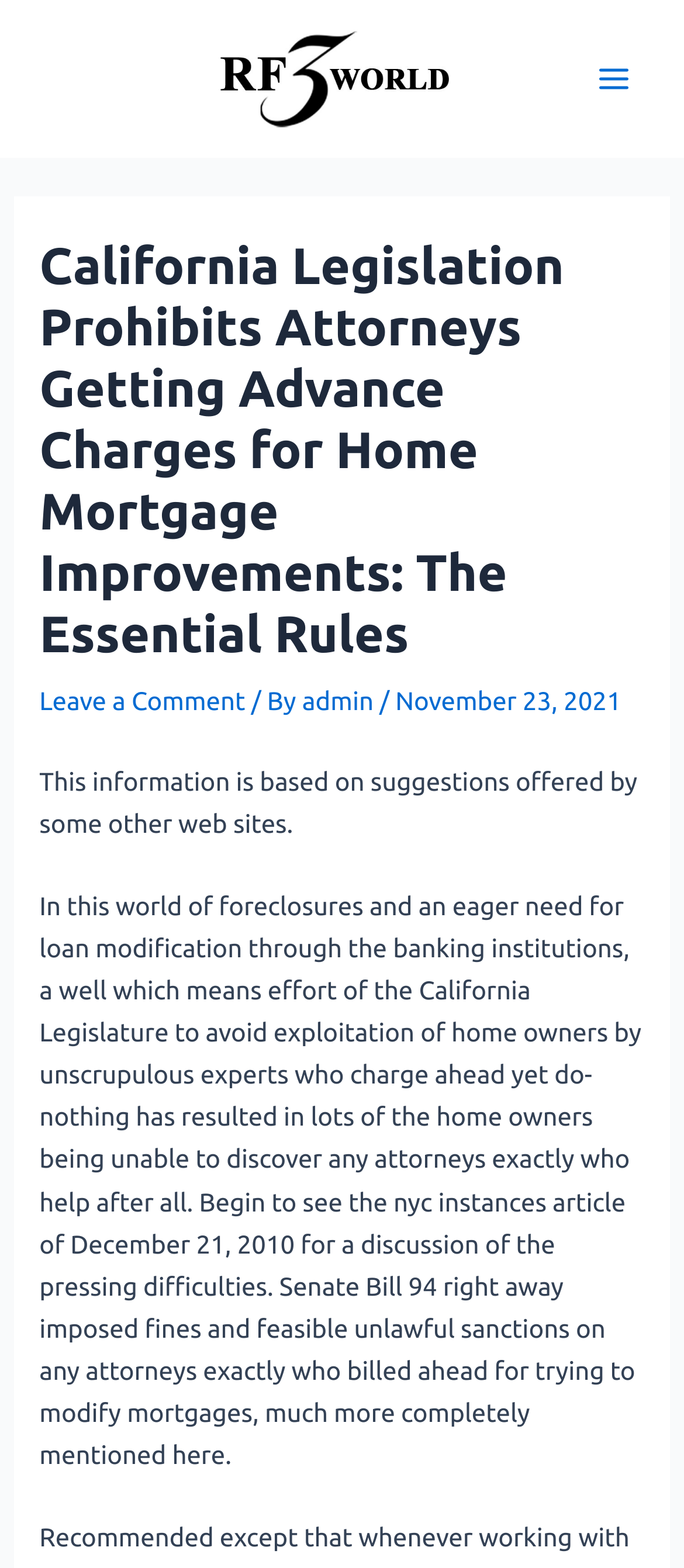Who wrote the article mentioned in the webpage?
Please provide a comprehensive answer based on the visual information in the image.

The webpage mentions an article from the NYC Times, dated December 21, 2010, which discusses the pressing difficulties faced by homeowners.